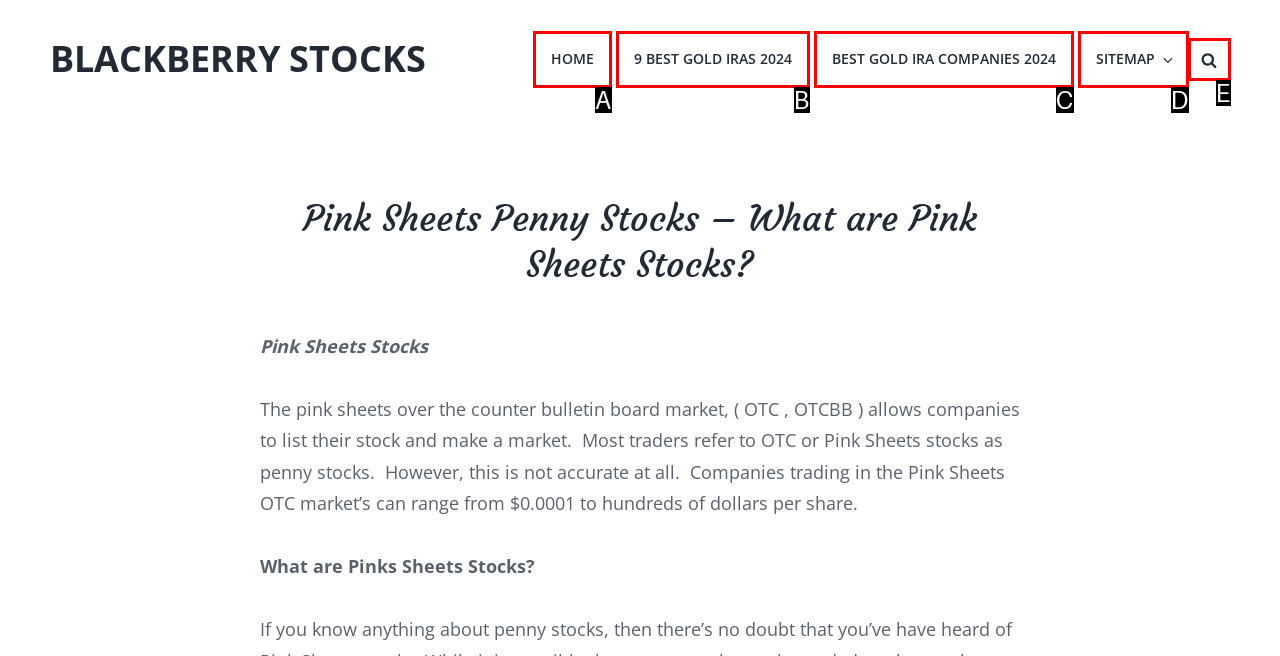Given the element description: Home
Pick the letter of the correct option from the list.

A